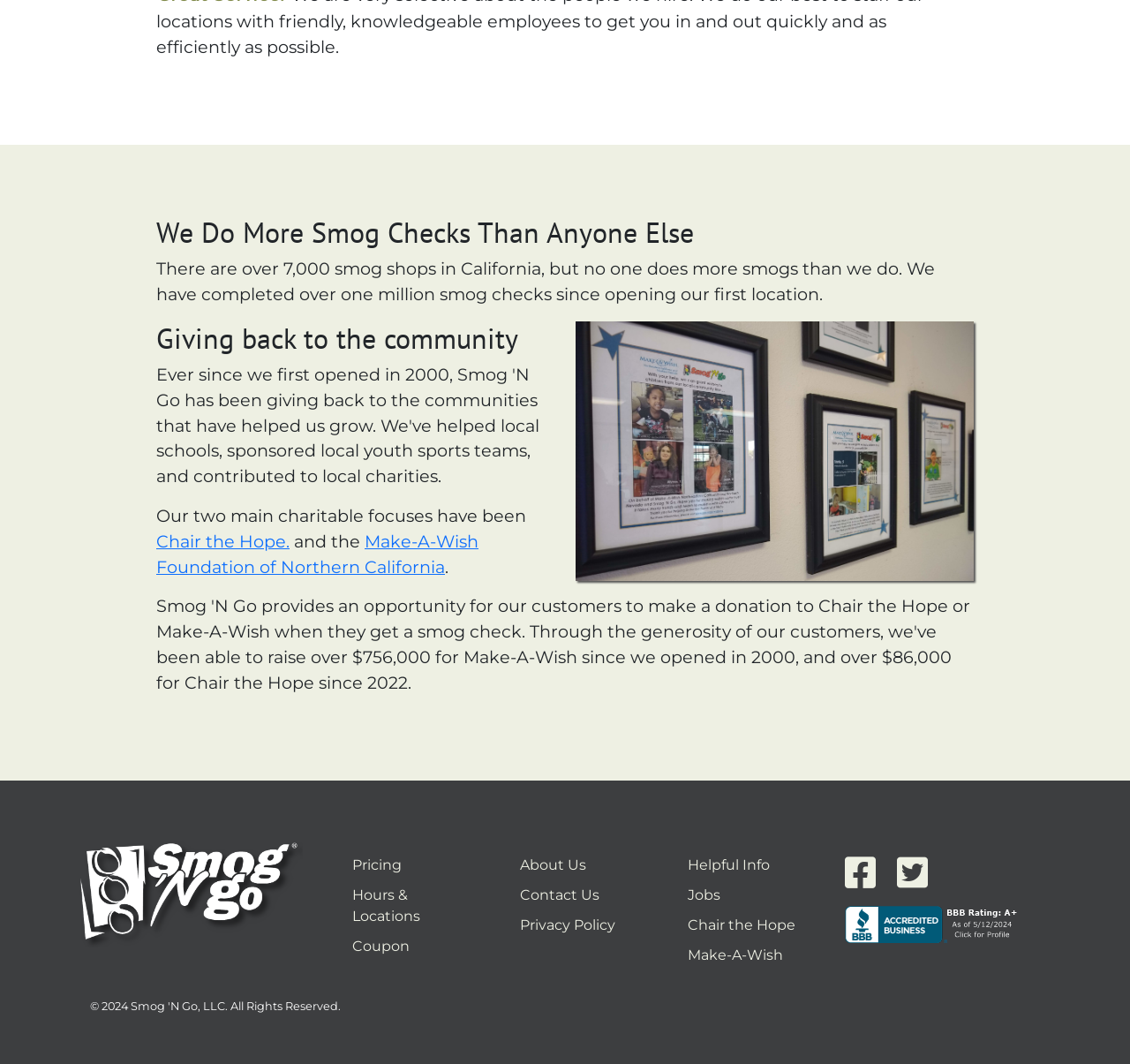Provide a one-word or short-phrase response to the question:
What is the name of the company?

Smog 'N Go